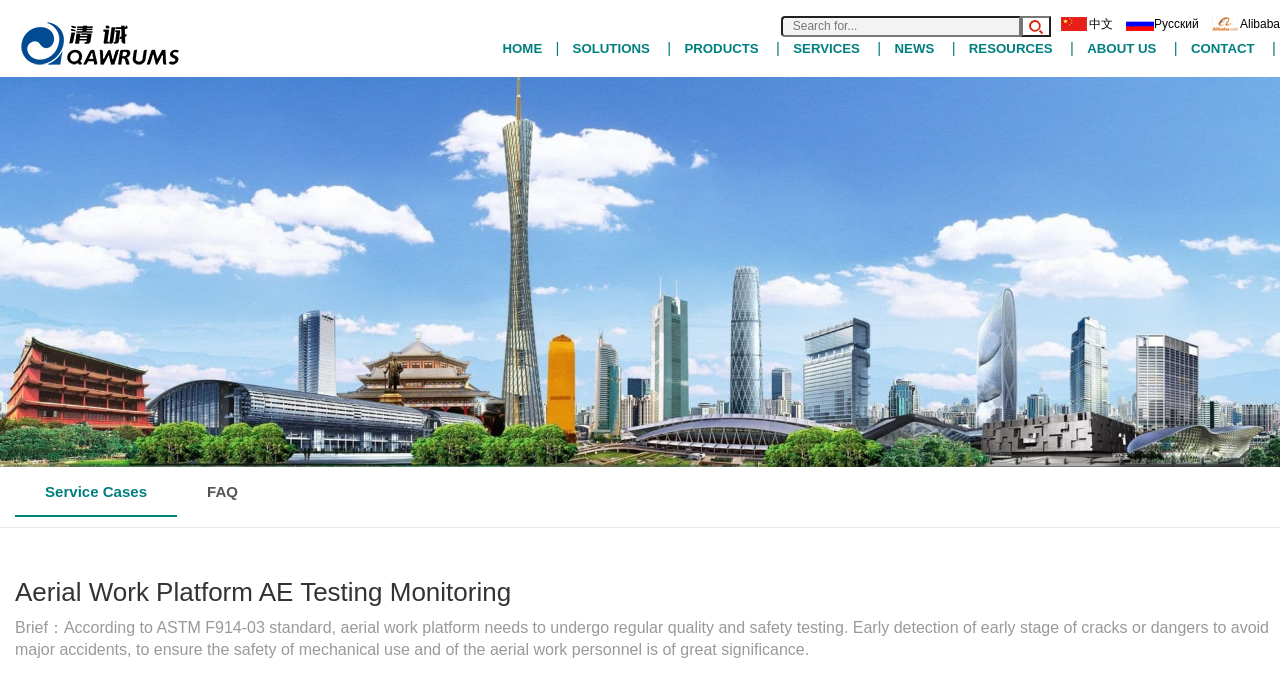Using the format (top-left x, top-left y, bottom-right x, bottom-right y), and given the element description, identify the bounding box coordinates within the screenshot: name="q" placeholder="Search for..."

[0.61, 0.023, 0.797, 0.053]